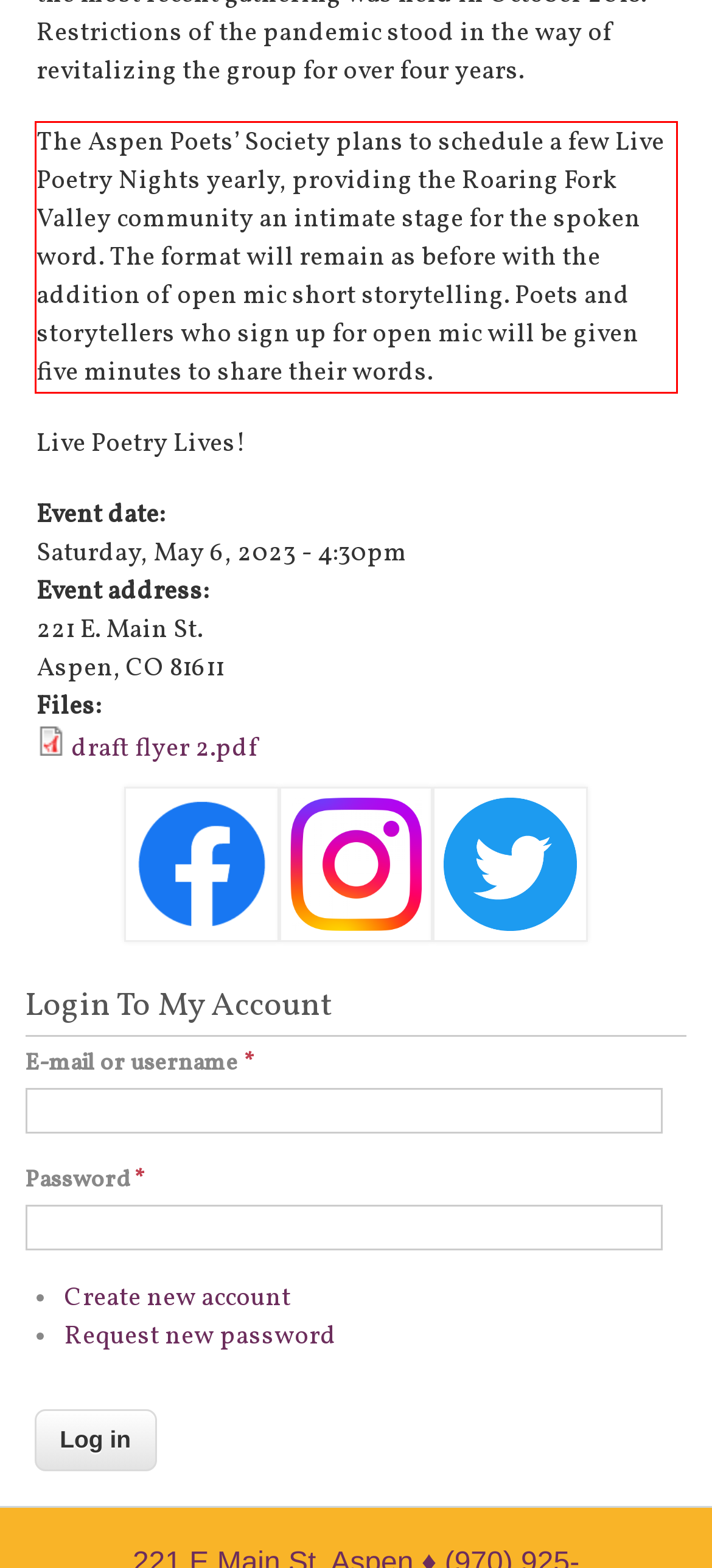From the given screenshot of a webpage, identify the red bounding box and extract the text content within it.

The Aspen Poets’ Society plans to schedule a few Live Poetry Nights yearly, providing the Roaring Fork Valley community an intimate stage for the spoken word. The format will remain as before with the addition of open mic short storytelling. Poets and storytellers who sign up for open mic will be given five minutes to share their words.